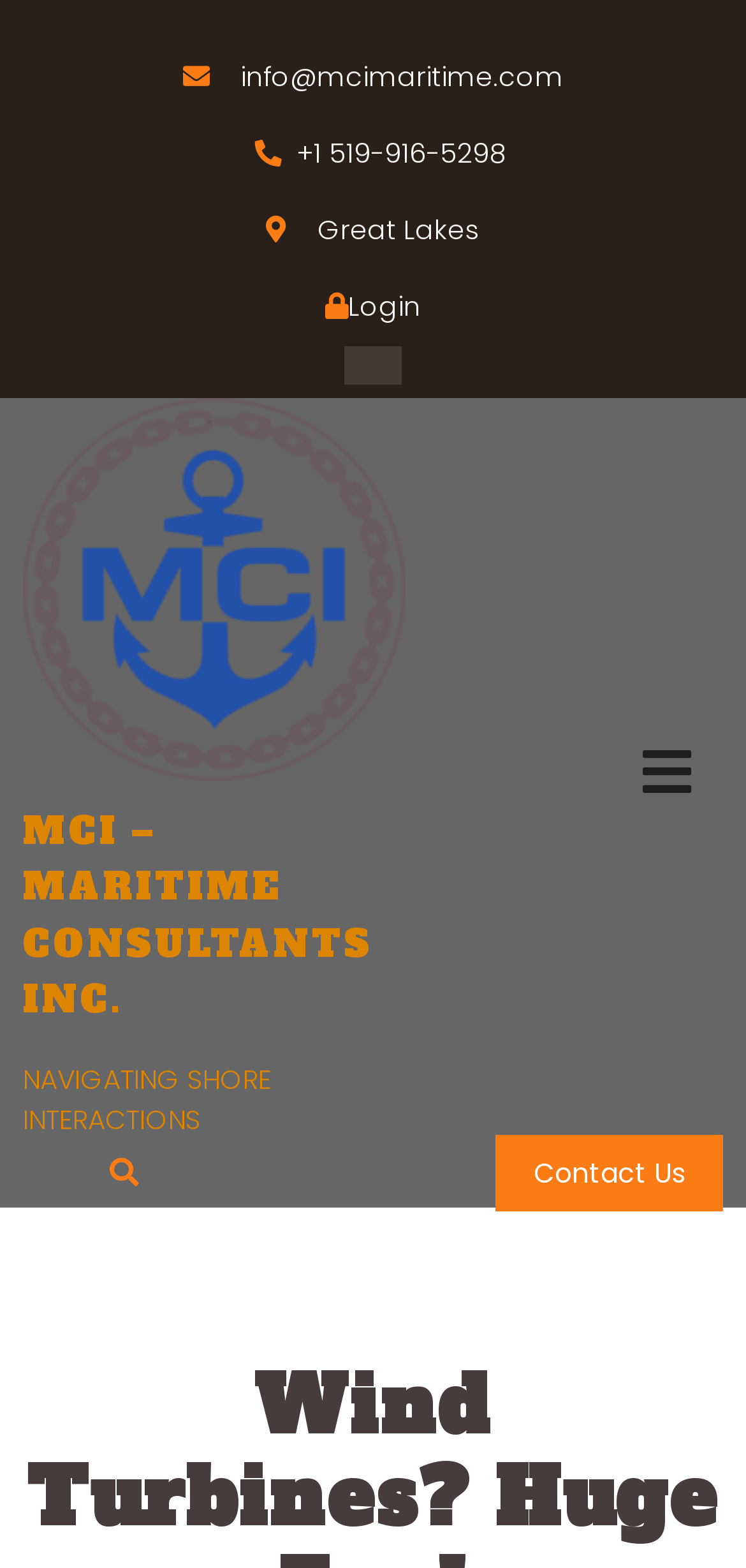Please give a succinct answer to the question in one word or phrase:
What region does the company operate in?

Great Lakes